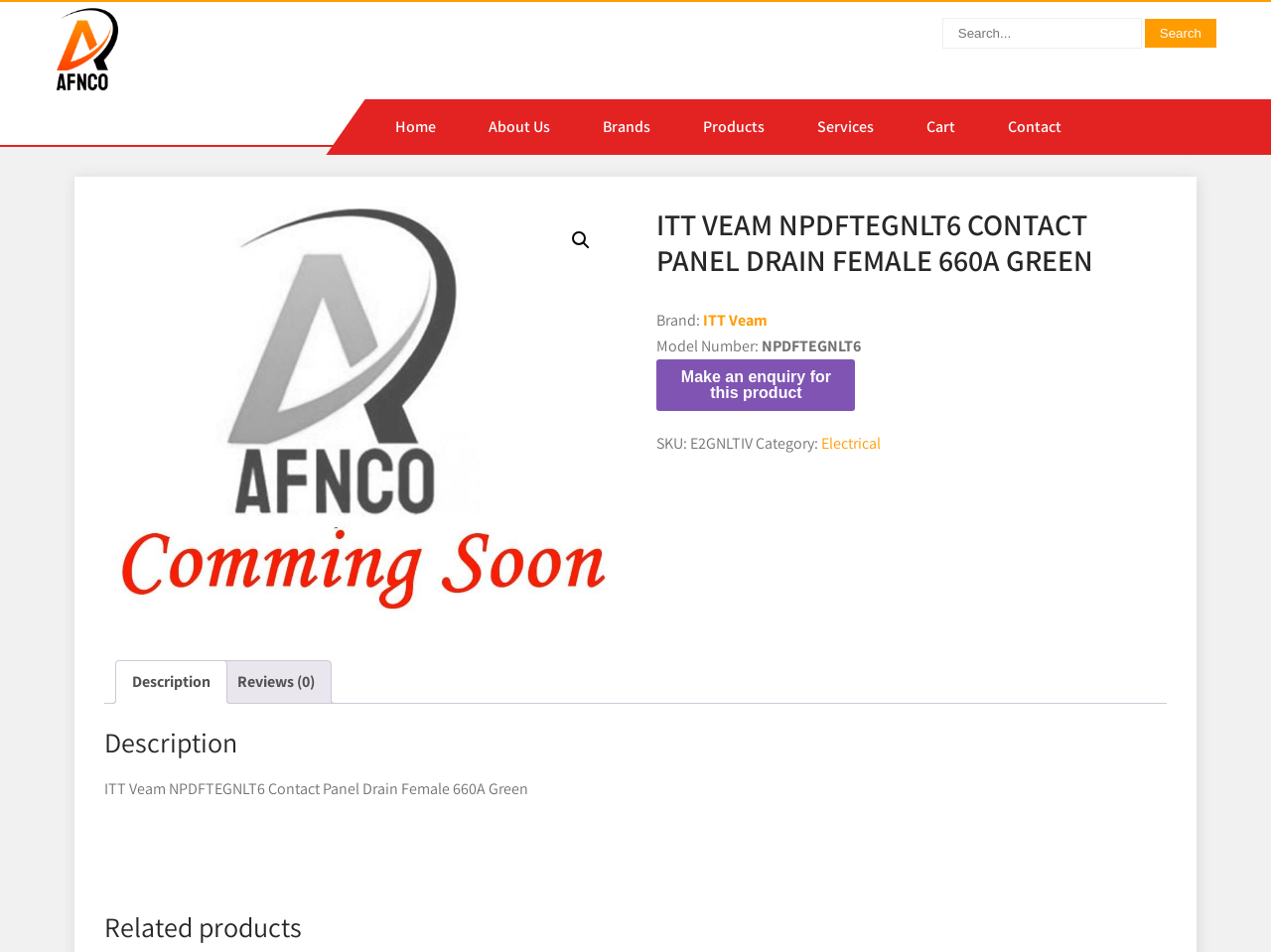Highlight the bounding box coordinates of the element that should be clicked to carry out the following instruction: "Go to the home page". The coordinates must be given as four float numbers ranging from 0 to 1, i.e., [left, top, right, bottom].

[0.291, 0.104, 0.362, 0.163]